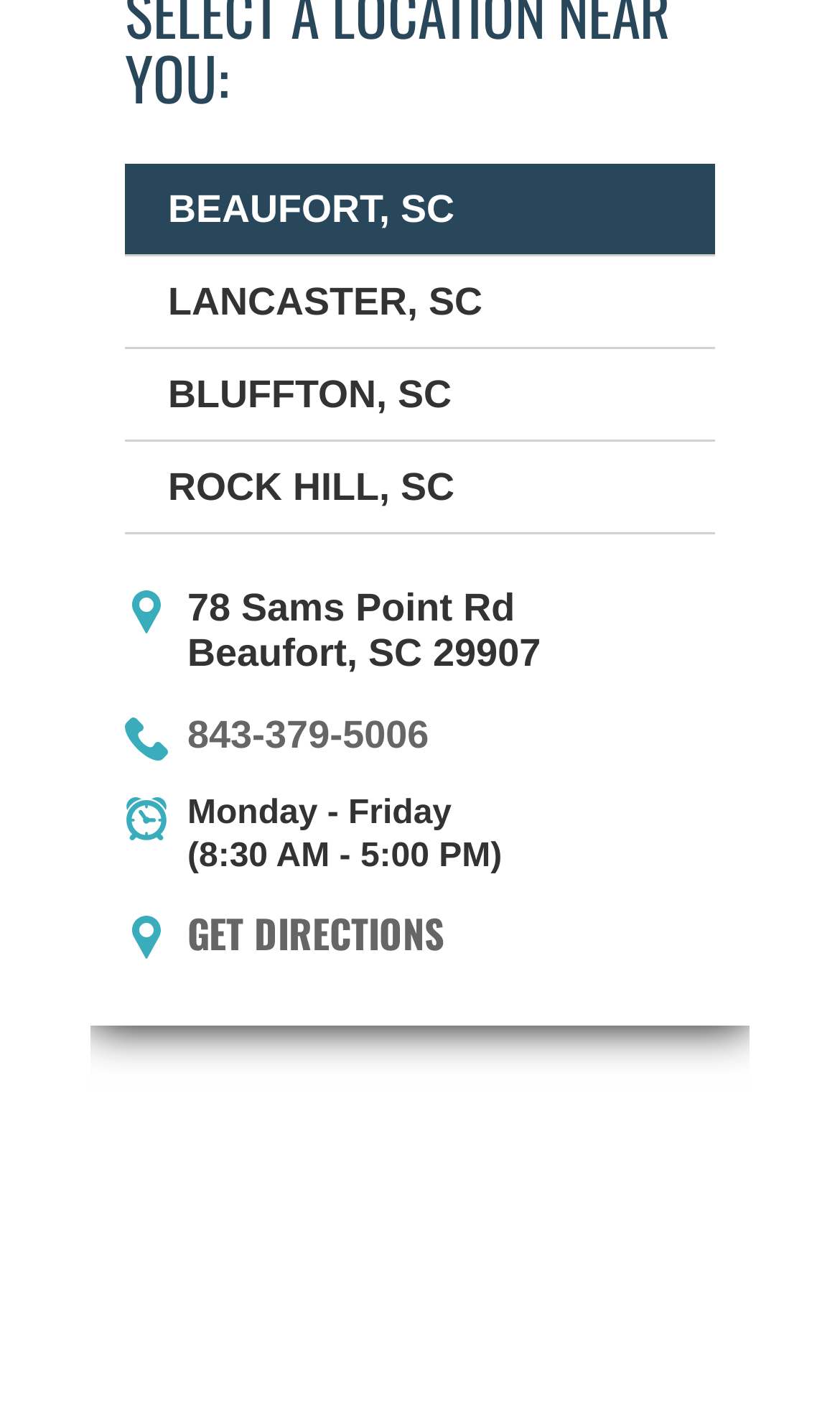Kindly determine the bounding box coordinates for the clickable area to achieve the given instruction: "Get directions to Bluffton, SC".

[0.223, 0.473, 0.528, 0.512]